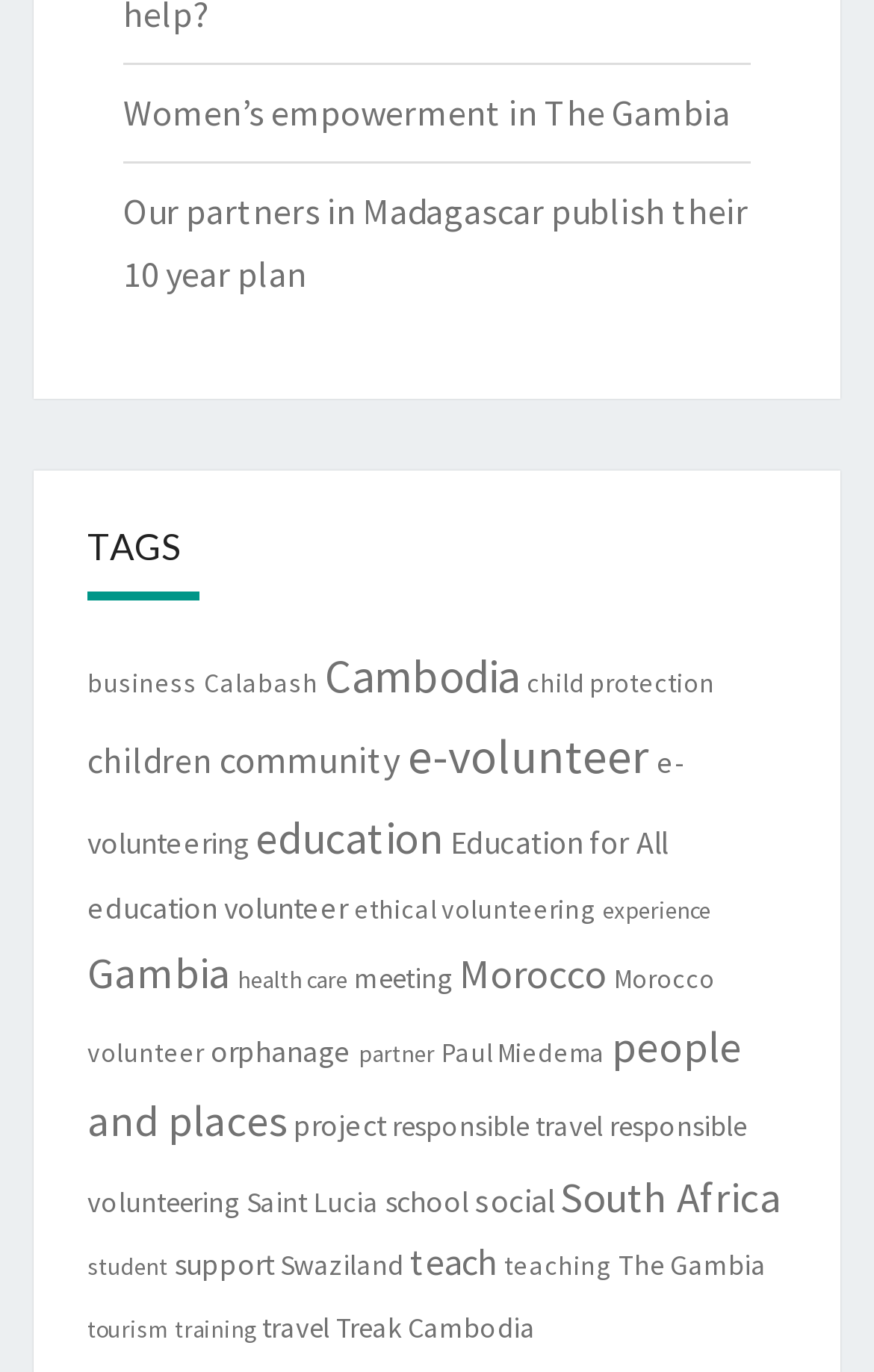Find the bounding box coordinates of the element I should click to carry out the following instruction: "View 'business' tags".

[0.1, 0.485, 0.226, 0.51]